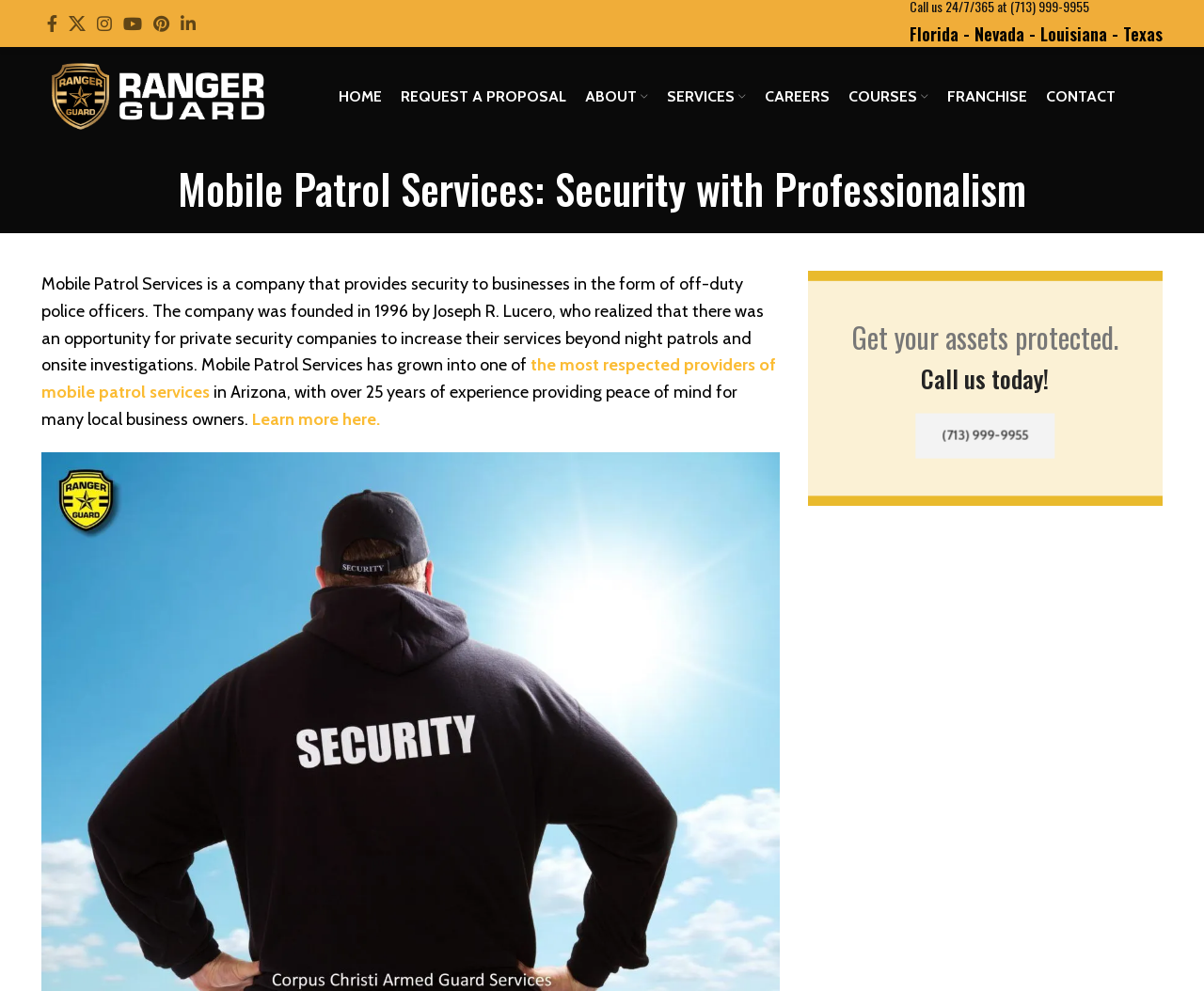Determine the bounding box coordinates for the area that should be clicked to carry out the following instruction: "Learn more about Mobile Patrol Services".

[0.209, 0.413, 0.316, 0.434]